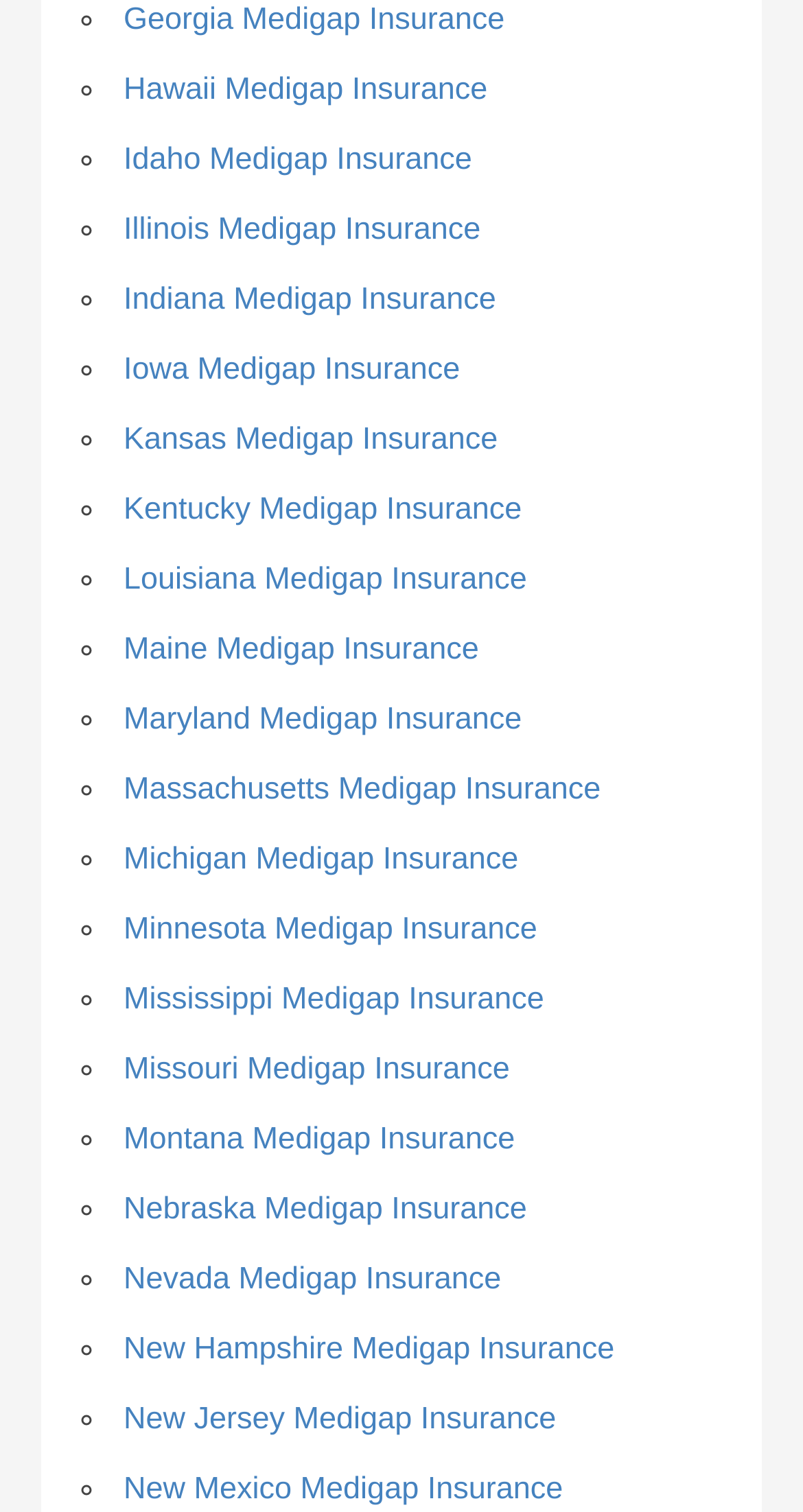Pinpoint the bounding box coordinates of the element to be clicked to execute the instruction: "Explore Illinois Medigap Insurance".

[0.154, 0.14, 0.599, 0.163]